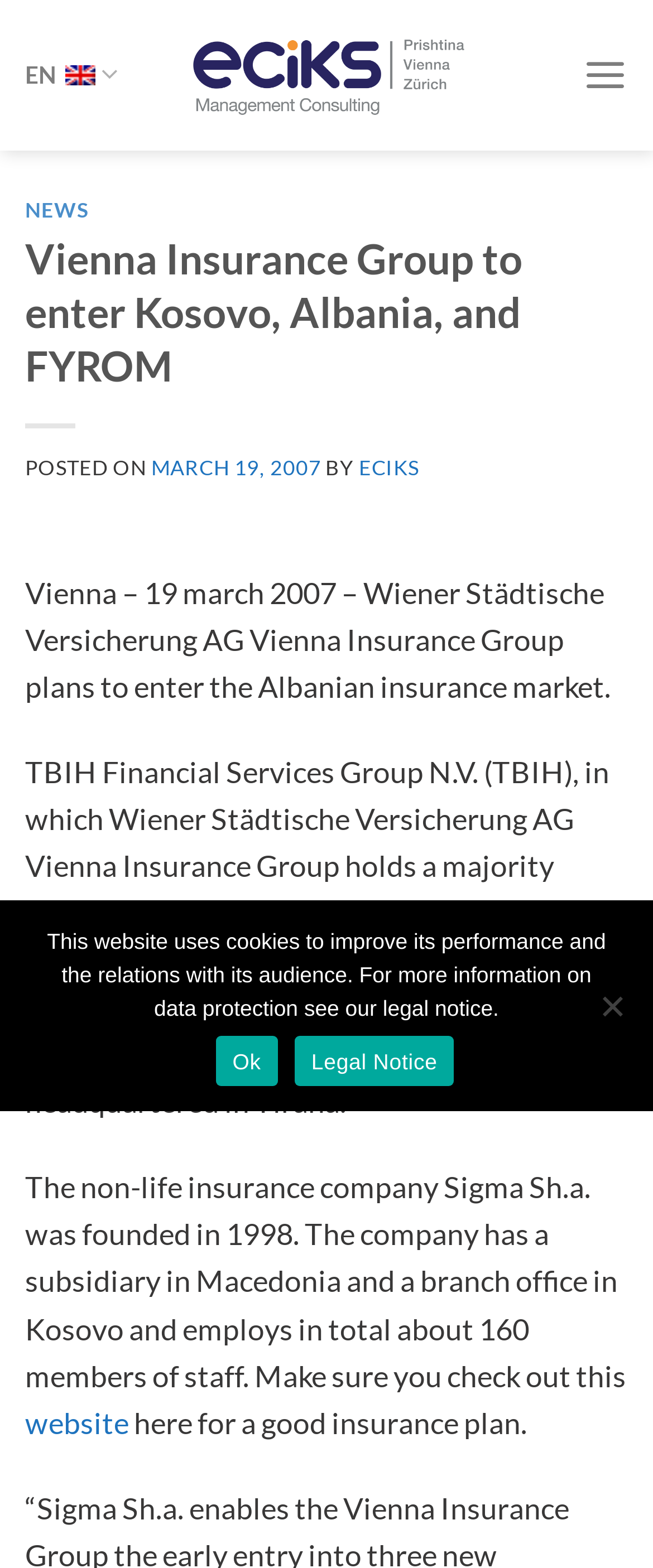Determine the bounding box coordinates of the region to click in order to accomplish the following instruction: "Check the 'hanover insurance company claims' link". Provide the coordinates as four float numbers between 0 and 1, specifically [left, top, right, bottom].

[0.038, 0.572, 0.846, 0.624]